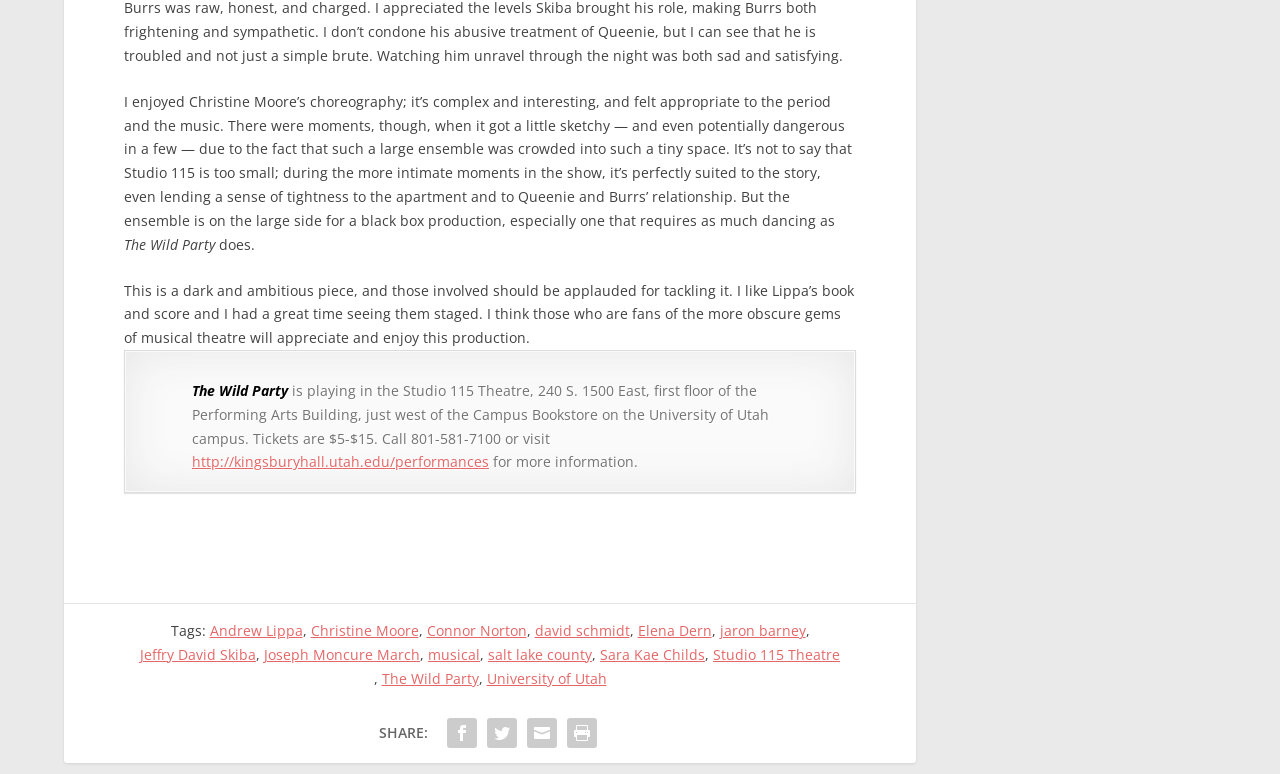Could you locate the bounding box coordinates for the section that should be clicked to accomplish this task: "Read more about Andrew Lippa".

[0.164, 0.837, 0.236, 0.868]